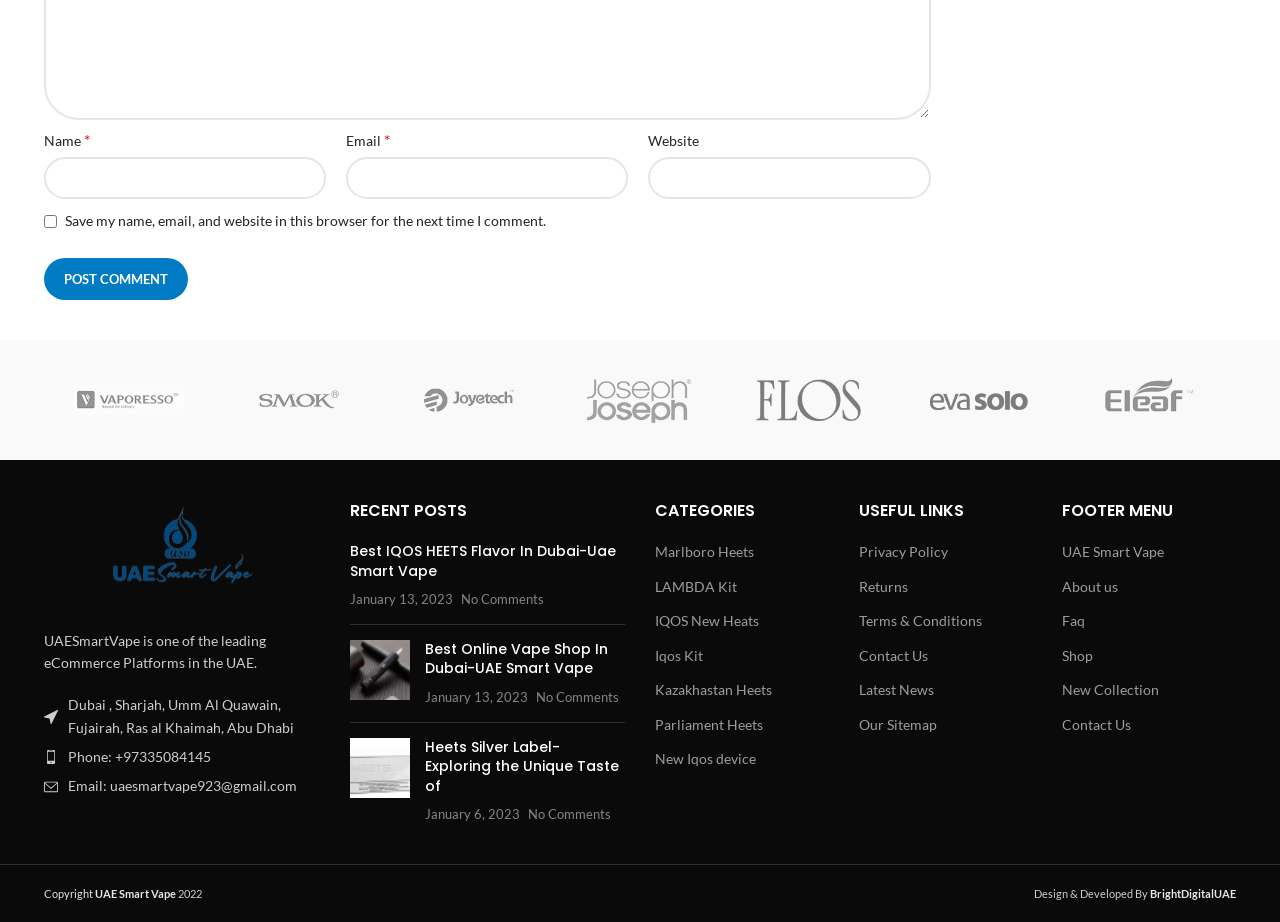Please reply with a single word or brief phrase to the question: 
What is the contact information provided on the page?

Phone: +97335084145, Email: uaesmartvape923@gmail.com